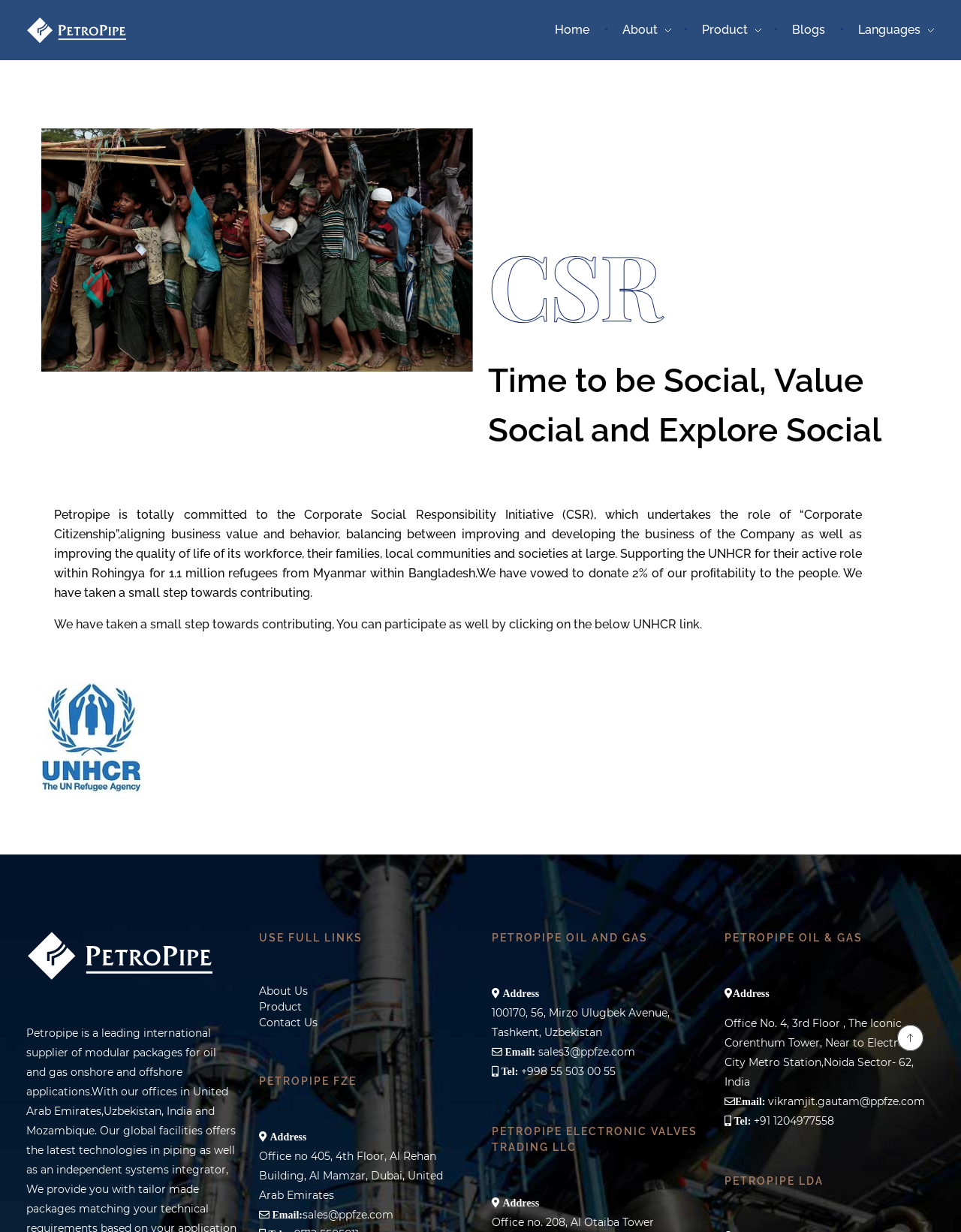Based on the description "Blogs", find the bounding box of the specified UI element.

[0.81, 0.0, 0.878, 0.049]